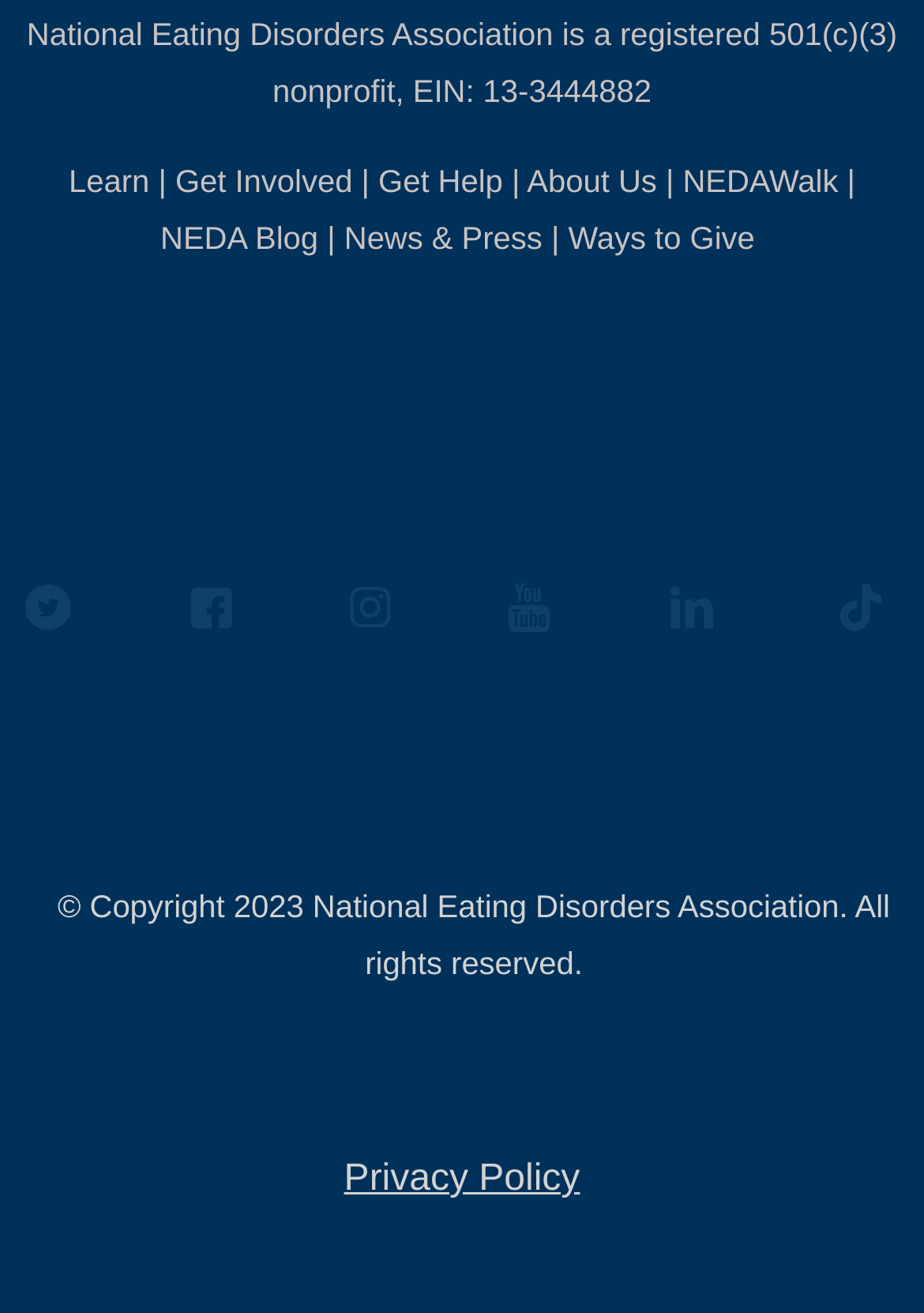Specify the bounding box coordinates of the element's area that should be clicked to execute the given instruction: "Check Privacy Policy". The coordinates should be four float numbers between 0 and 1, i.e., [left, top, right, bottom].

[0.372, 0.883, 0.628, 0.913]